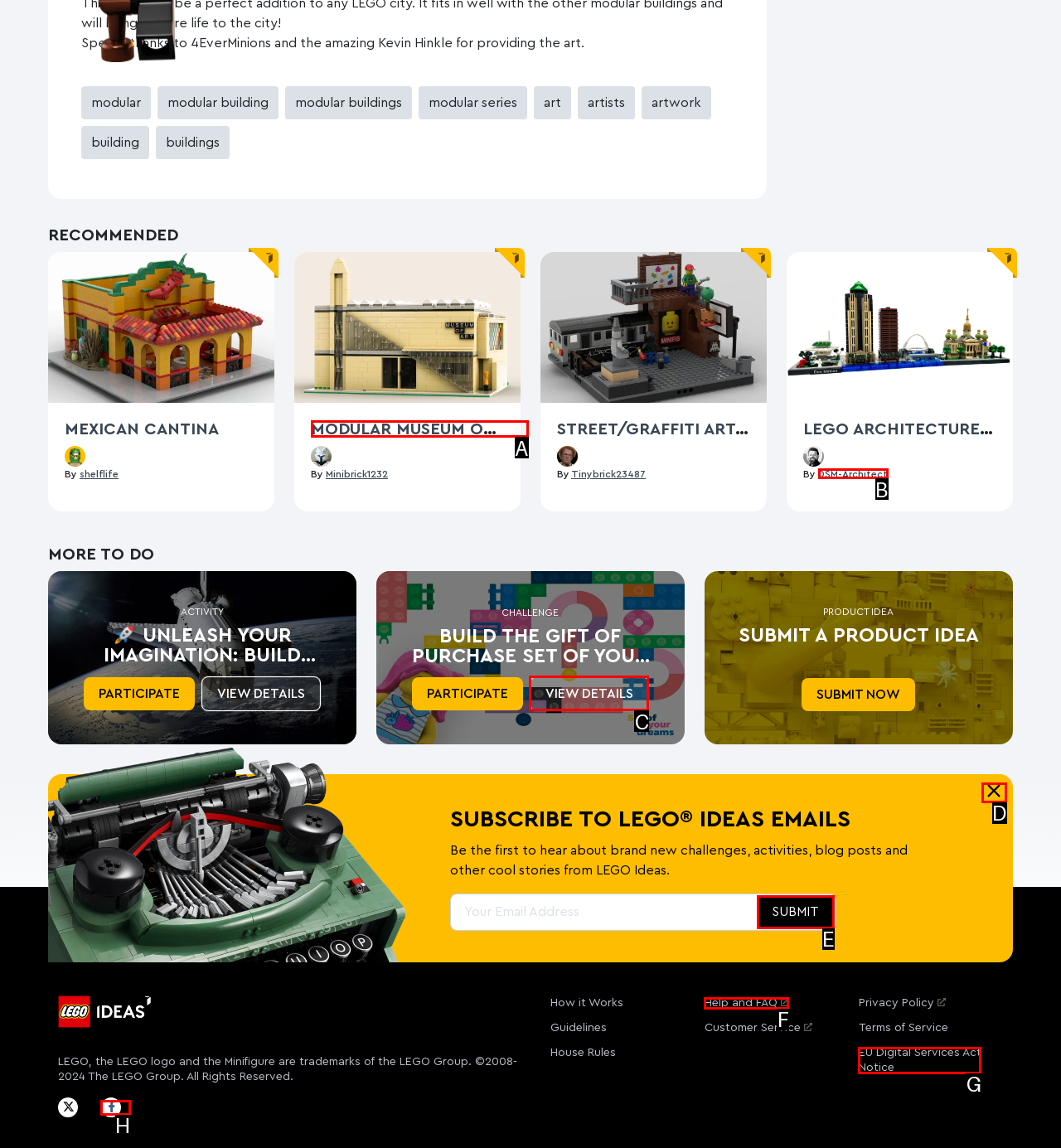Based on the description: Modular Museum Of Art, identify the matching lettered UI element.
Answer by indicating the letter from the choices.

A